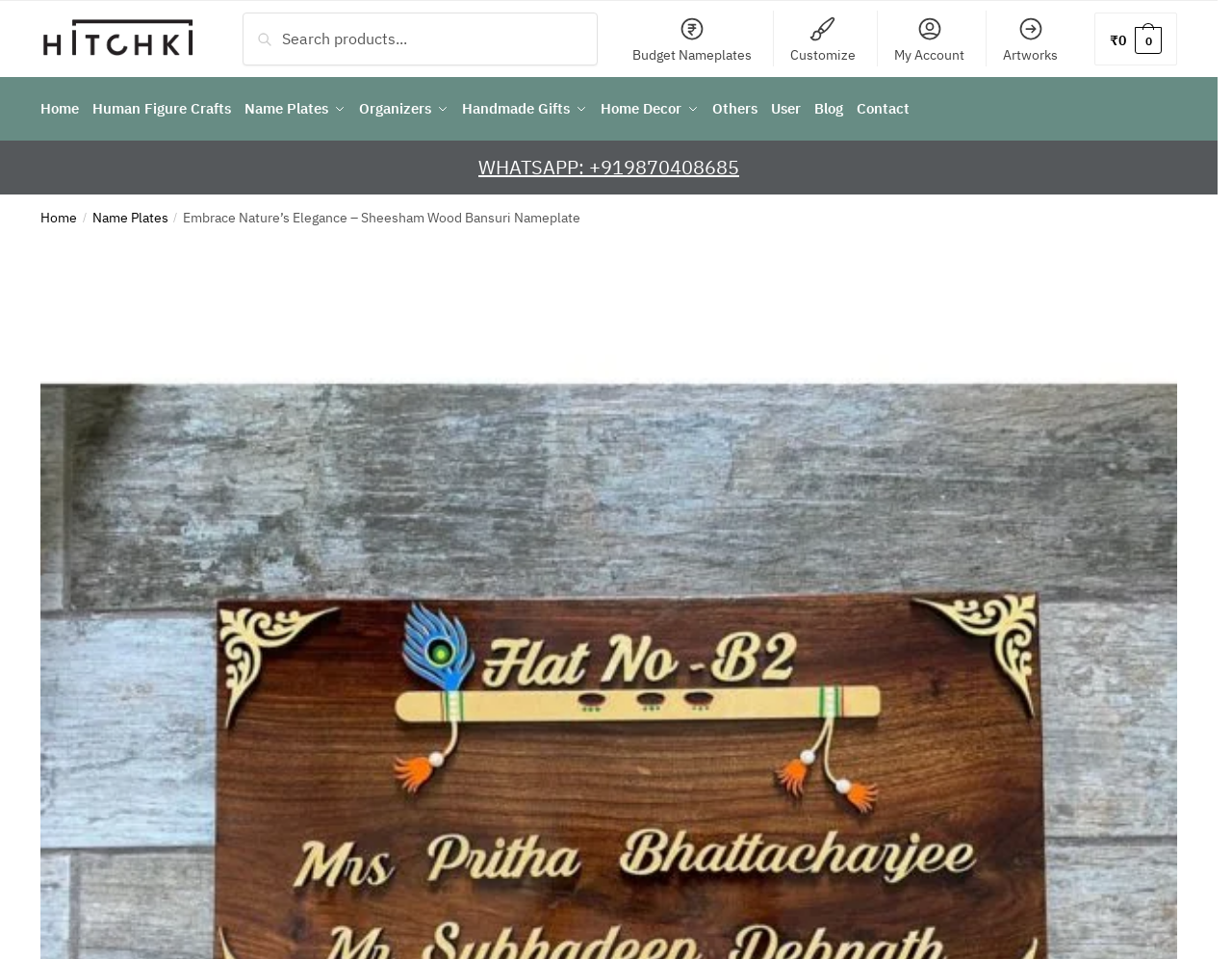Please respond to the question with a concise word or phrase:
What is the current page about?

Sheesham Wood Bansuri Nameplate